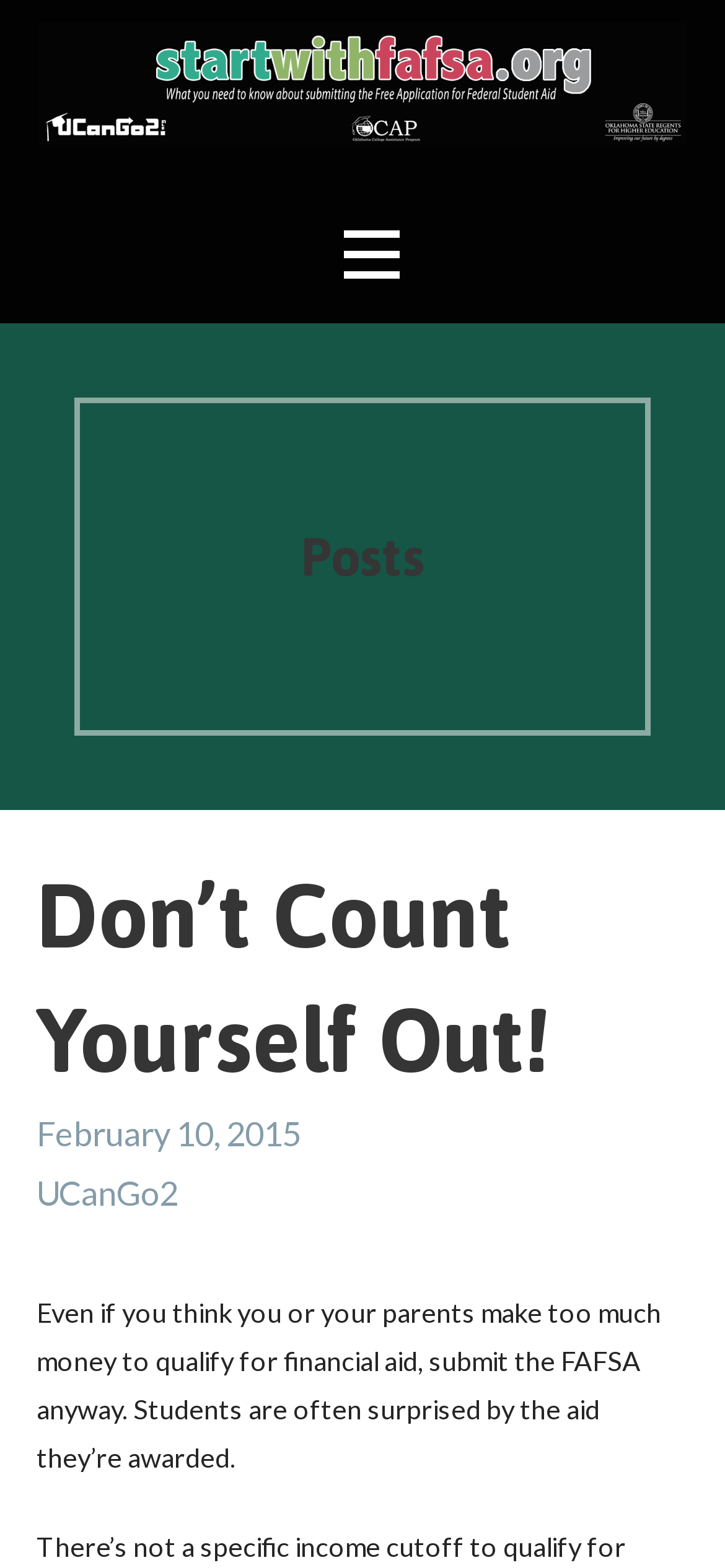What is the title of the first post?
Please provide a single word or phrase as your answer based on the image.

Don’t Count Yourself Out!